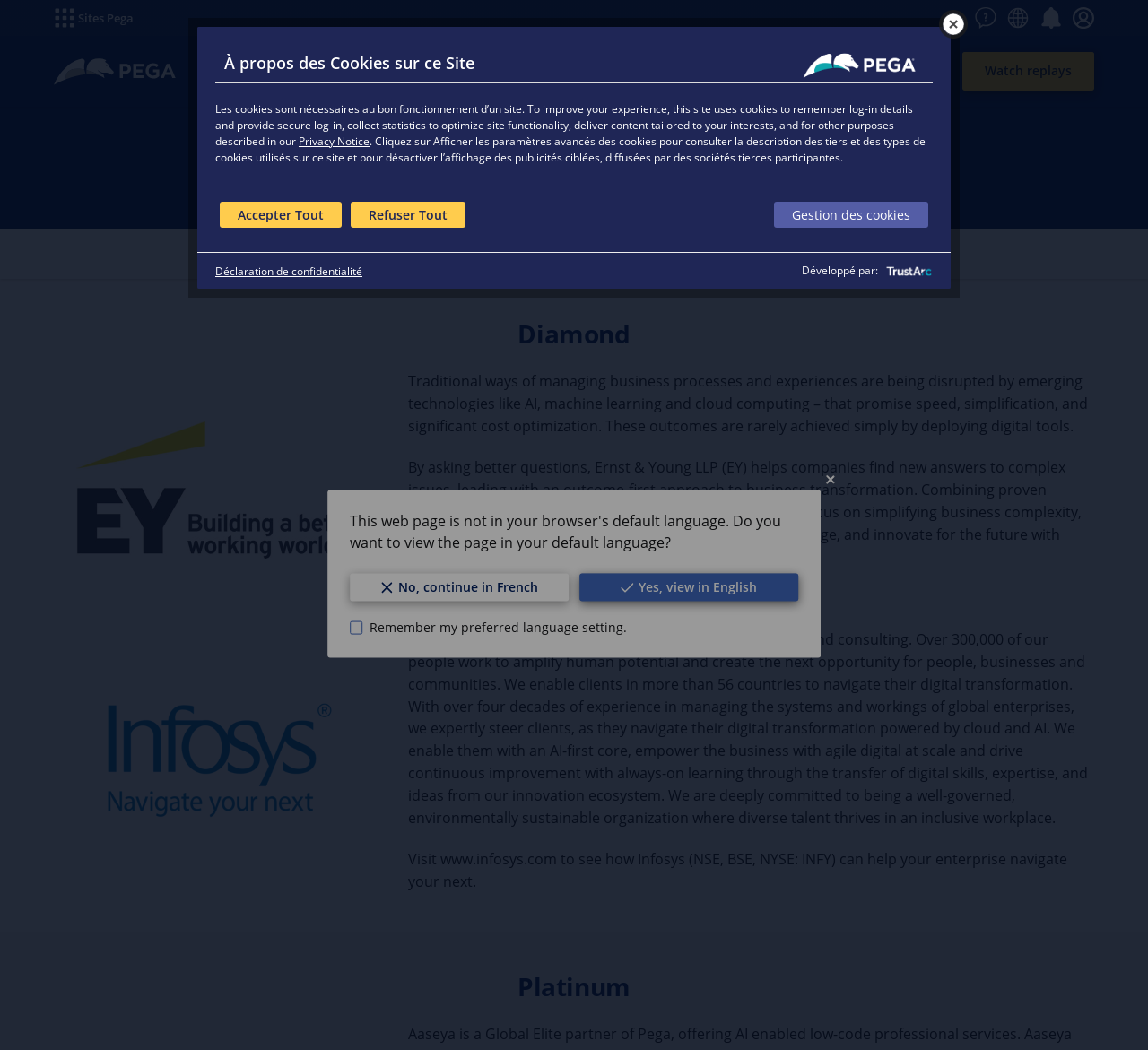What is the text of the webpage's headline?

Special thanks to our sponsors